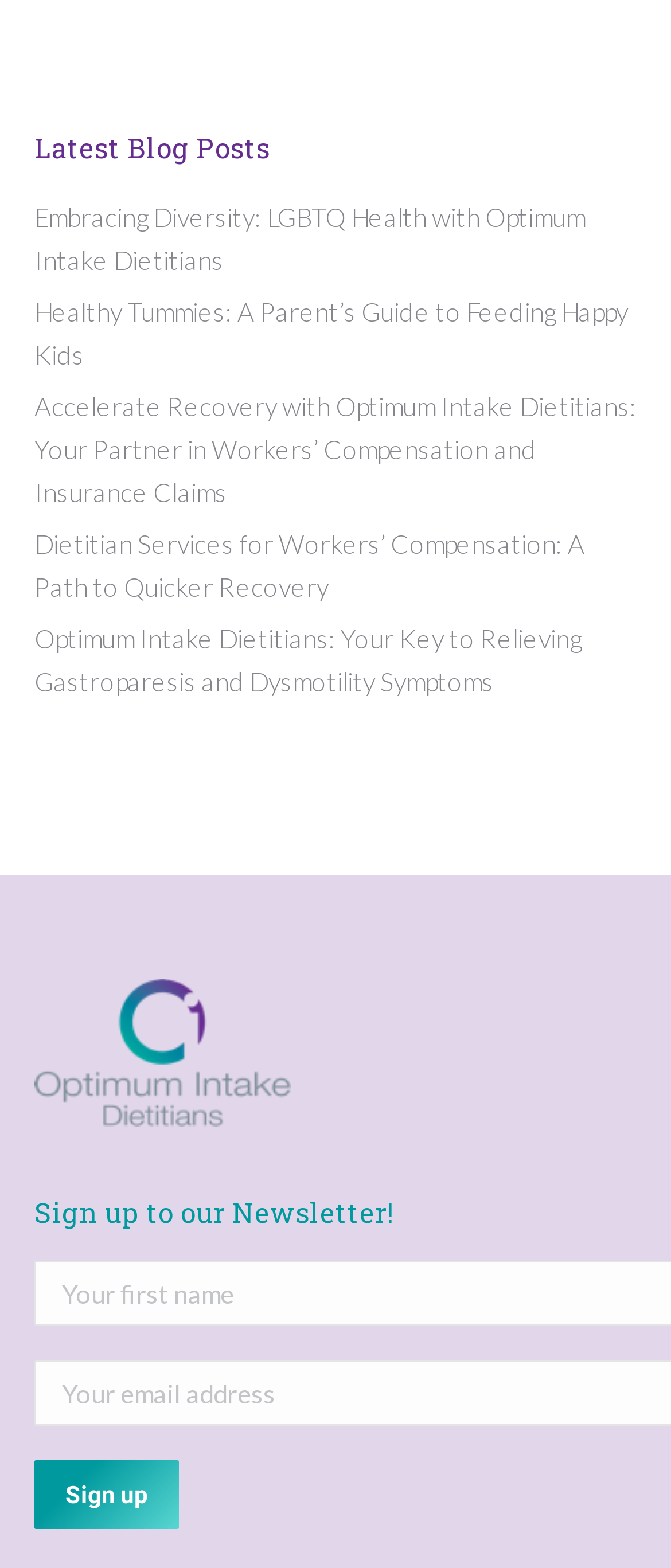Given the element description value="Sign up", predict the bounding box coordinates for the UI element in the webpage screenshot. The format should be (top-left x, top-left y, bottom-right x, bottom-right y), and the values should be between 0 and 1.

[0.051, 0.931, 0.267, 0.975]